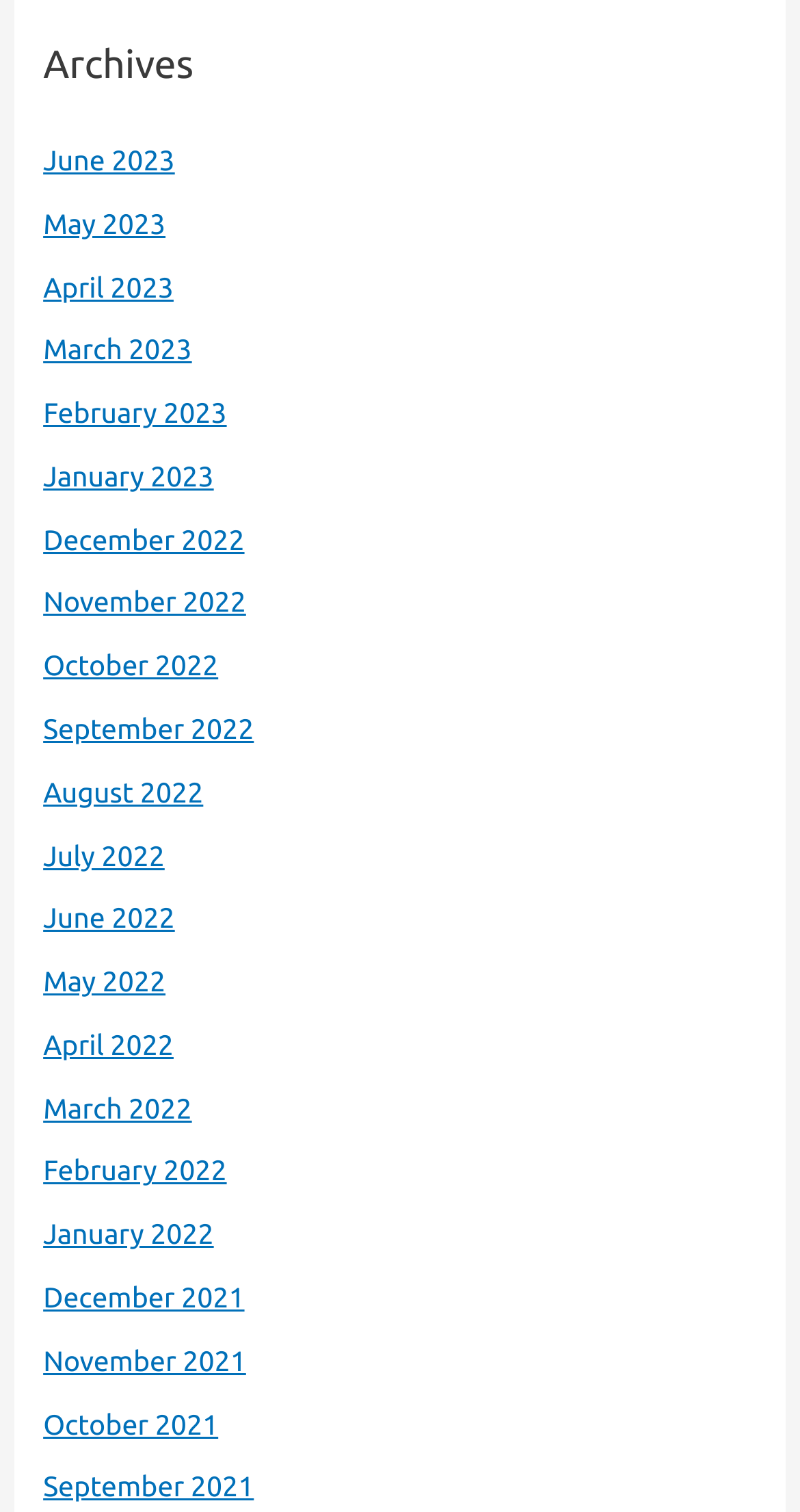Can you give a comprehensive explanation to the question given the content of the image?
How many months are listed?

I counted the number of links under the 'Archives' heading, and there are 24 links, each representing a month from June 2023 to September 2021.